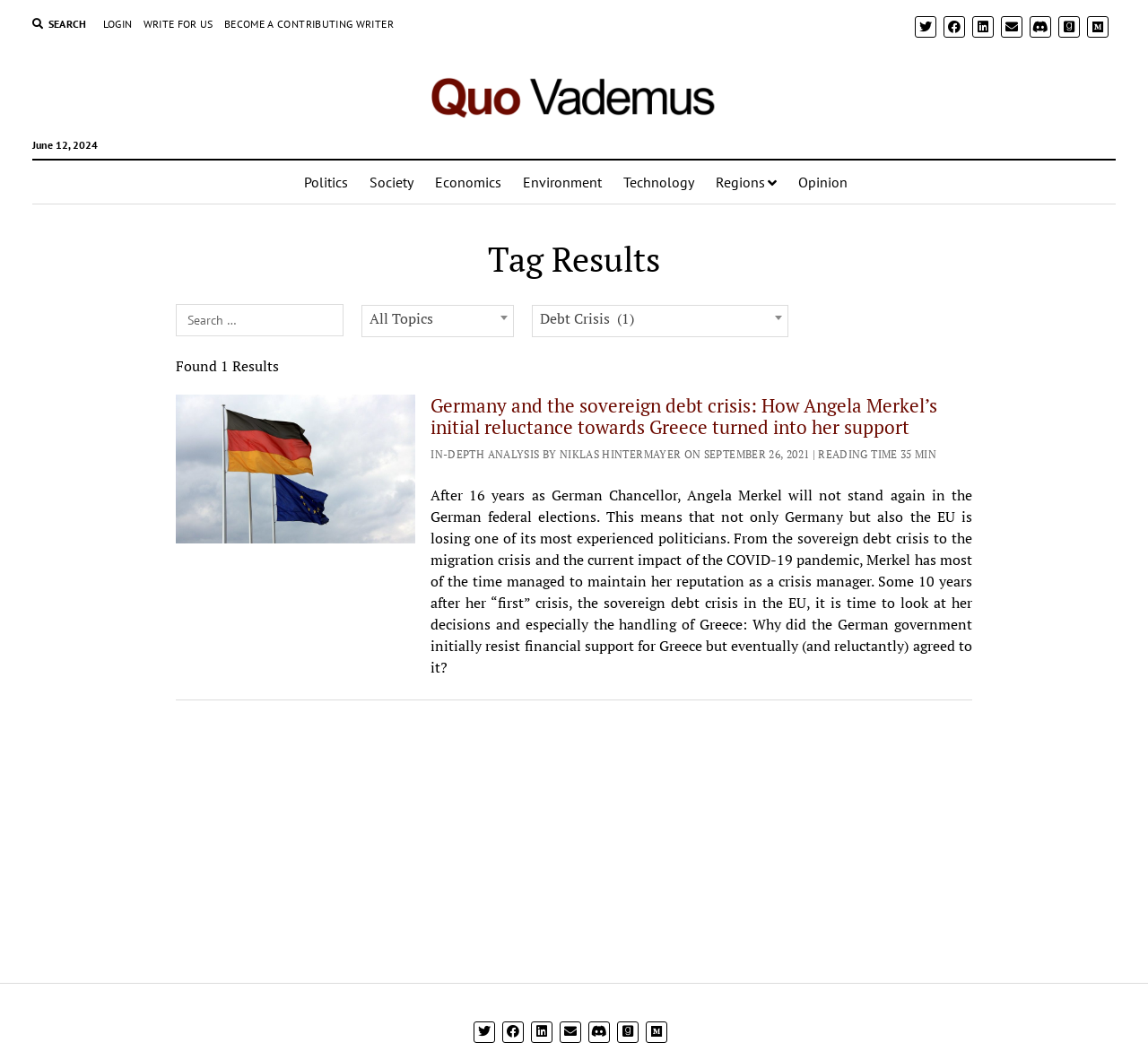Given the description of the UI element: "Politics", predict the bounding box coordinates in the form of [left, top, right, bottom], with each value being a float between 0 and 1.

[0.255, 0.151, 0.312, 0.192]